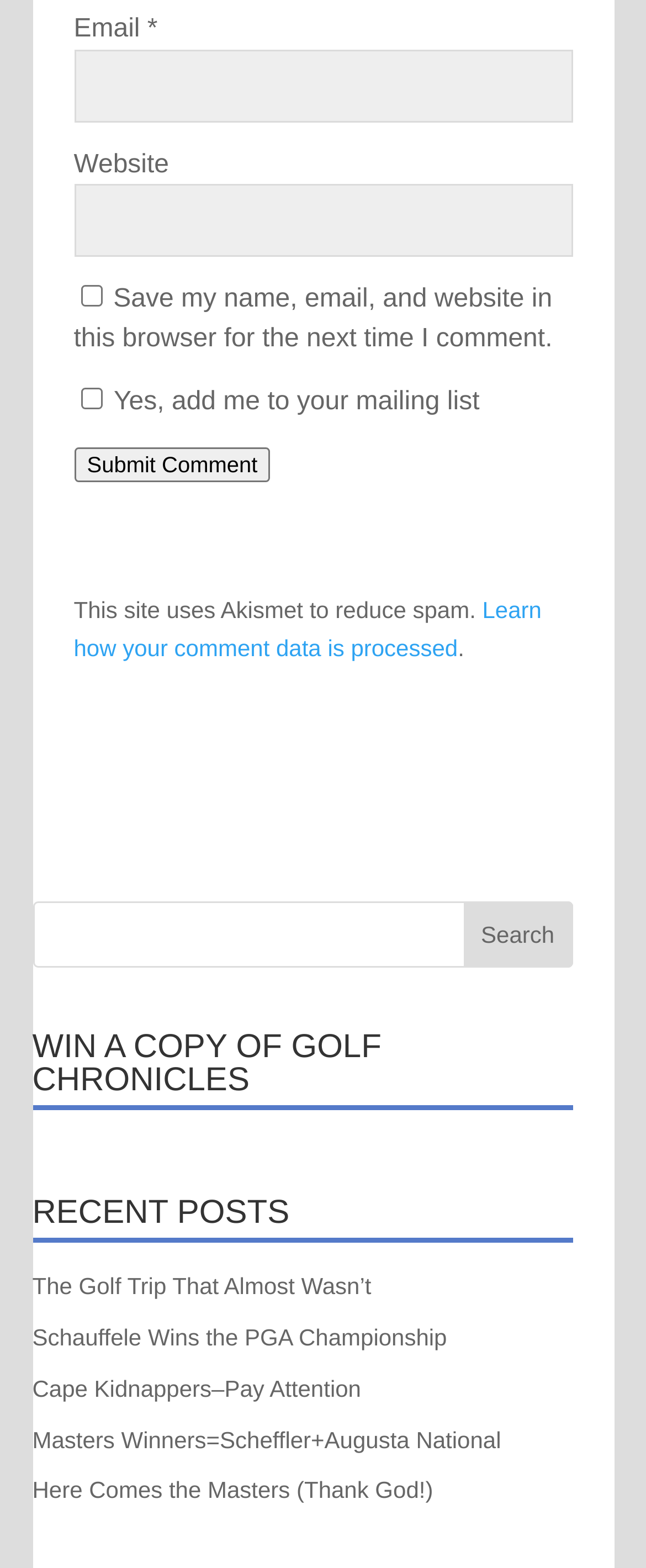Please specify the bounding box coordinates of the region to click in order to perform the following instruction: "Click to purchase".

None